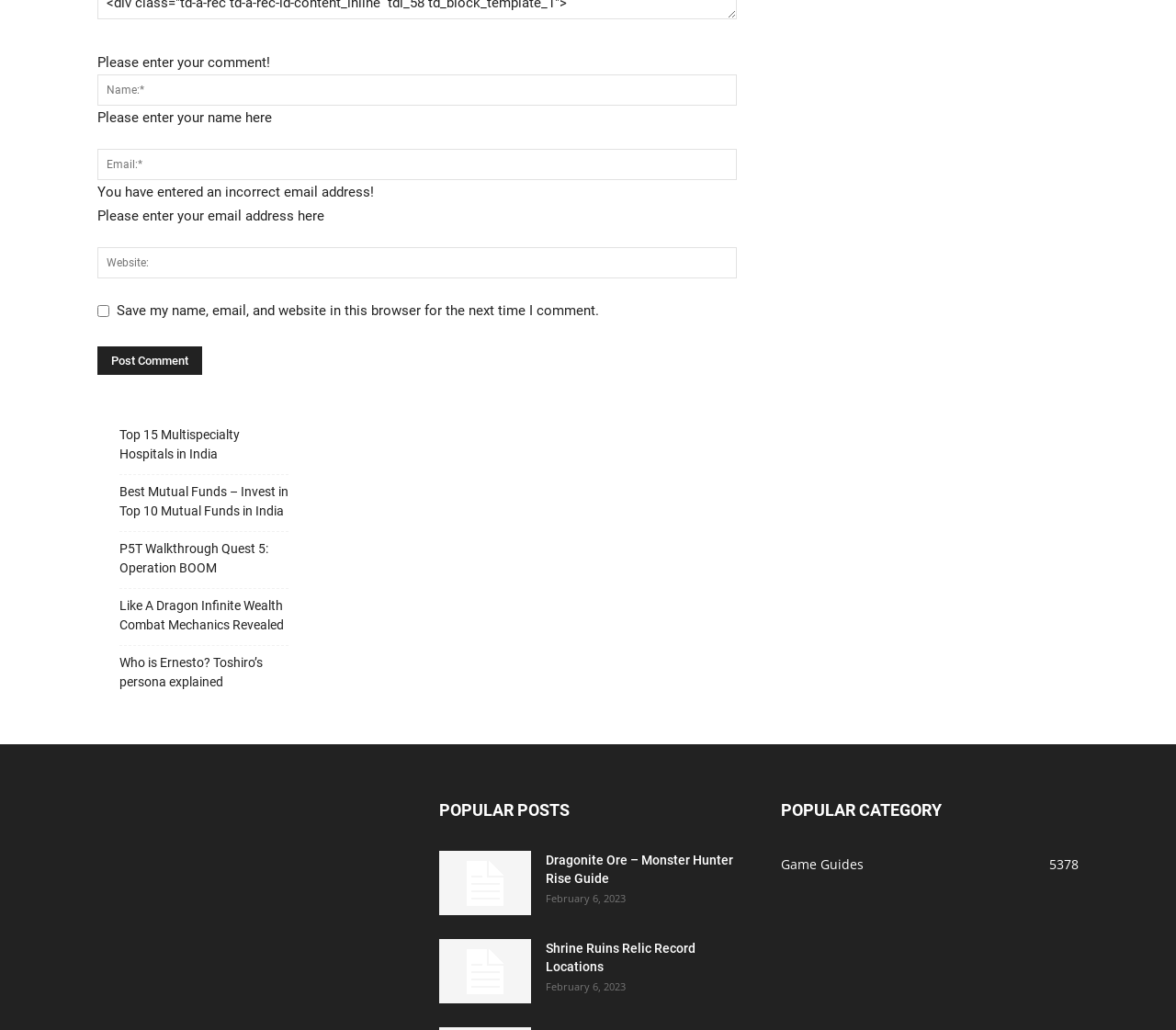Could you find the bounding box coordinates of the clickable area to complete this instruction: "Read the Dragonite Ore – Monster Hunter Rise Guide article"?

[0.464, 0.826, 0.627, 0.862]